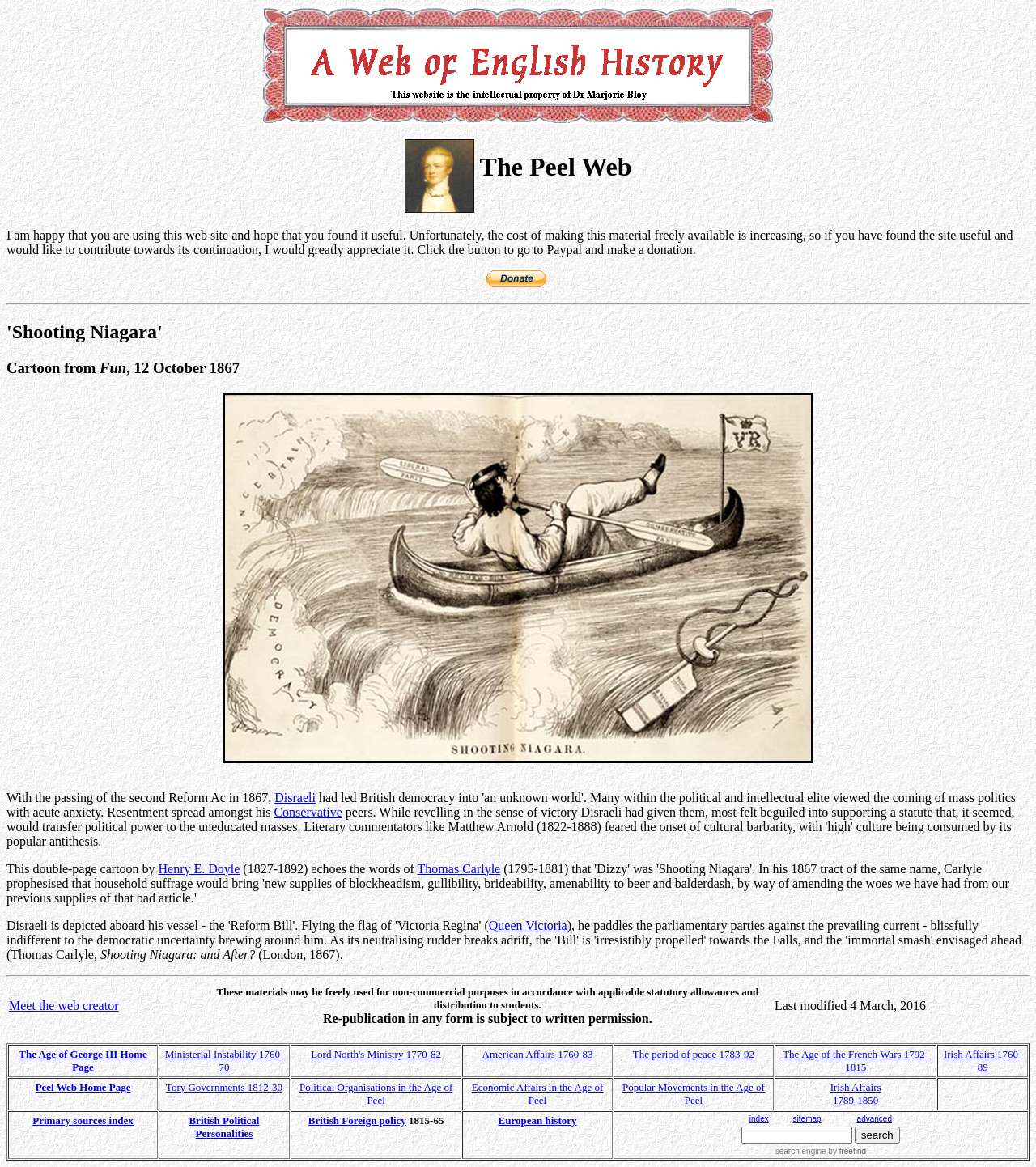Locate the coordinates of the bounding box for the clickable region that fulfills this instruction: "View the Primary sources index".

[0.008, 0.952, 0.152, 0.993]